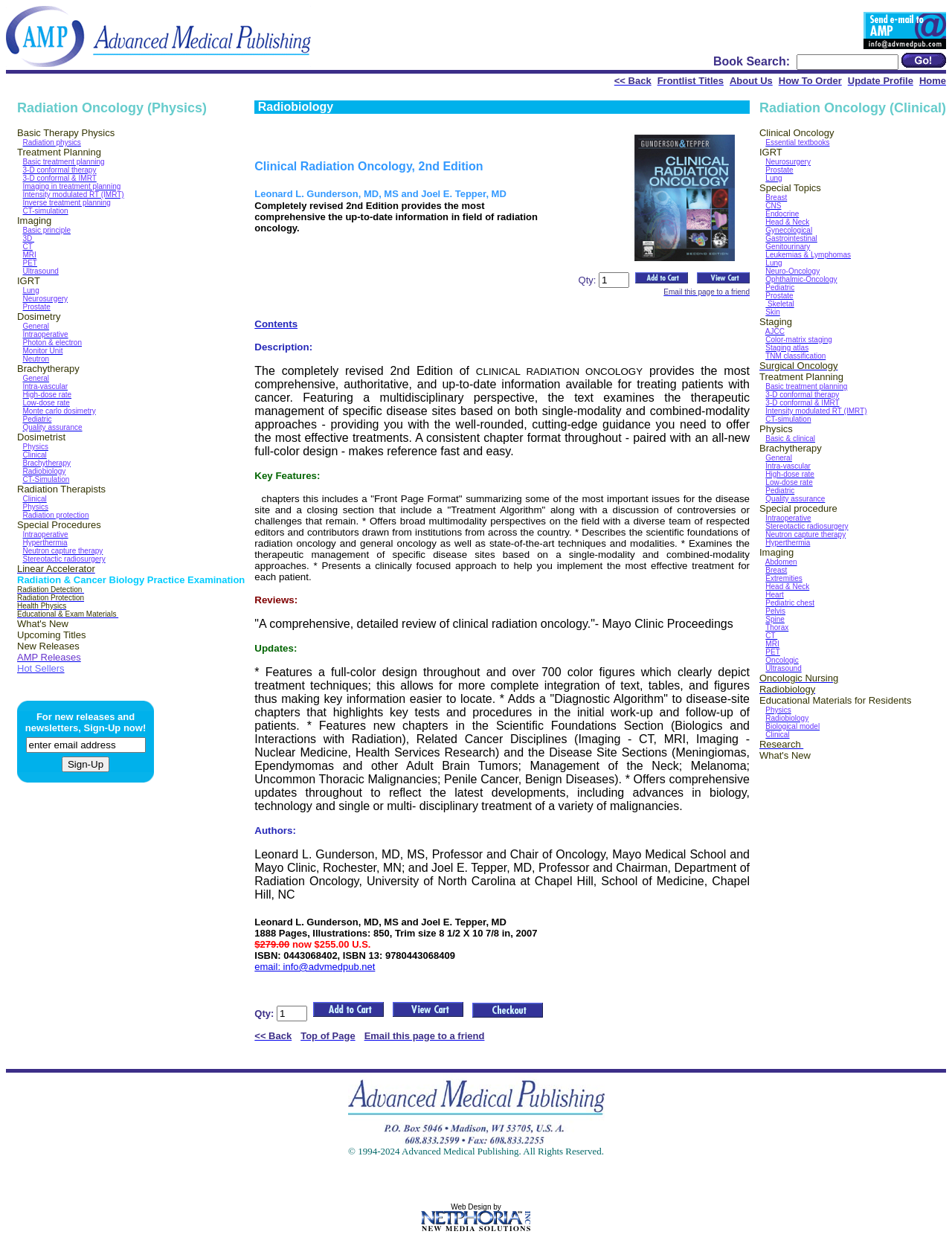Write an elaborate caption that captures the essence of the webpage.

The webpage is for Advanced Medical Publishing, a unique source providing publications in Radiation Oncology and related fields. At the top, there is a logo and a link to the website's homepage. To the right of the logo, there is a search bar with a submit button. Below the search bar, there is a navigation menu with links to various sections of the website, including "Frontlist Titles", "About Us", "How To Order", "Update Profile", and "Home".

The main content of the webpage is divided into two sections. The left section is a narrow column with a list of links related to Radiation Oncology, including "Radiation physics", "Treatment Planning", "3-D conformal therapy", and "Imaging in treatment planning". The right section is a wider column with a detailed list of topics related to Radiation Oncology, including "Basic therapy physics", "Radiation physics", "Treatment planning", "3-D conformal therapy", "Intensity modulated RT (IMRT)", and "Inverse treatment planning". This list also includes links to specific topics such as "CT-simulation", "MRI", "PET", and "Ultrasound".

There are no images on the page except for a small logo at the top and a few icons next to some of the links. The overall layout is simple and easy to navigate, with clear headings and concise text.